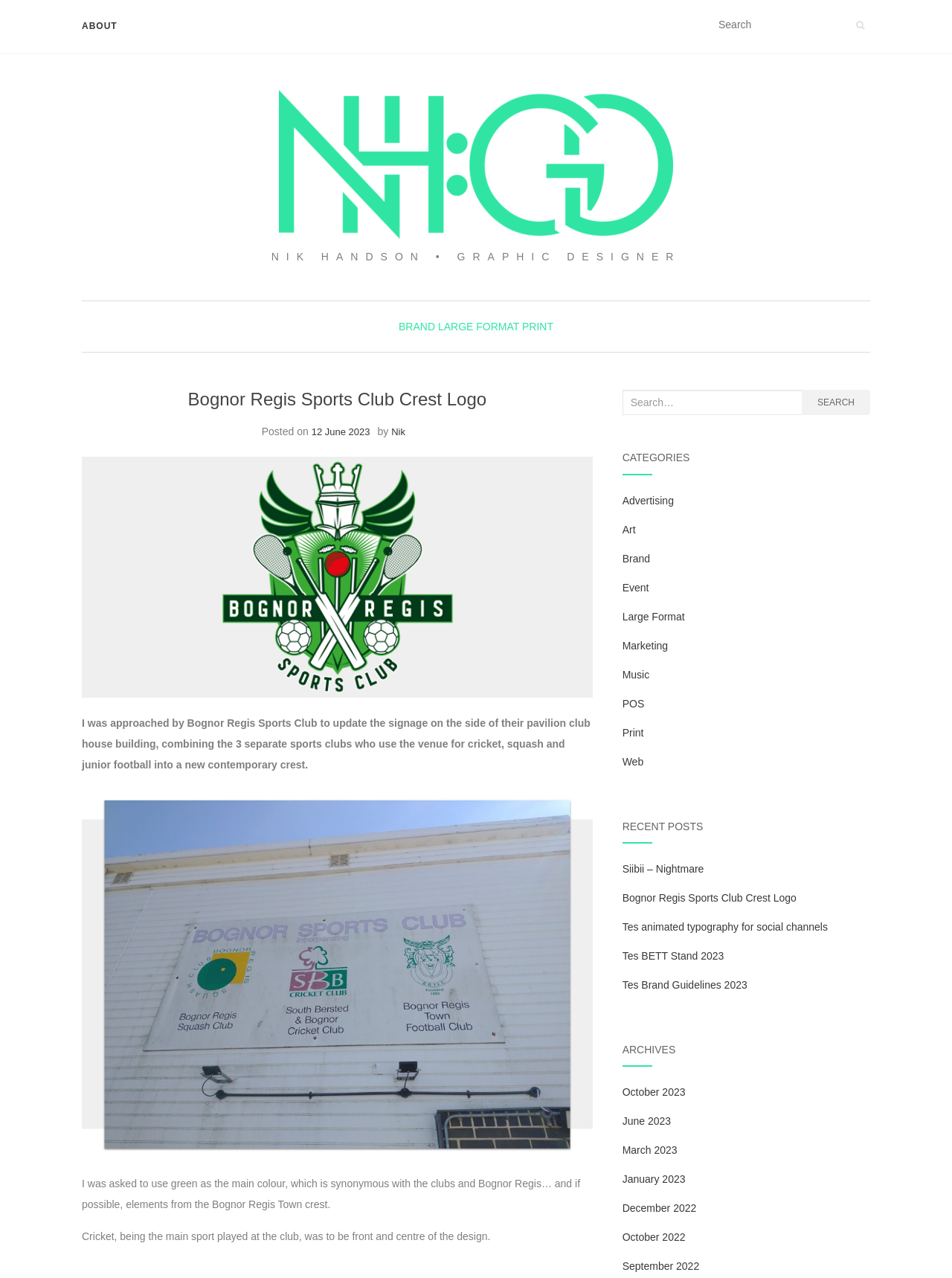Produce a meticulous description of the webpage.

The webpage appears to be a blog or portfolio website for a graphic designer, Nik Handson. At the top left, there is a logo for Bognor Regis Sports Club, and next to it, a navigation menu with links to "ABOUT", "BRAND", "LARGE FORMAT", and "PRINT". On the top right, there is a search bar with a magnifying glass icon.

Below the navigation menu, there is a header section with a title "Bognor Regis Sports Club Crest Logo" and a date "12 June 2023" posted by Nik. Underneath, there is a large hero image of the Bognor Regis Sports Club logo.

The main content area is divided into two columns. The left column contains a block of text describing a project to update the signage for Bognor Regis Sports Club, combining three separate sports clubs into a new contemporary crest. Below the text, there is an image of the existing logos.

The right column contains a search bar with a label "Search for:" and a button to submit the search query. Below the search bar, there are several sections: "CATEGORIES" with links to various categories such as "Advertising", "Art", and "Print"; "RECENT POSTS" with links to recent blog posts; and "ARCHIVES" with links to monthly archives.

There are a total of 9 links in the "CATEGORIES" section, 5 links in the "RECENT POSTS" section, and 7 links in the "ARCHIVES" section. The webpage has a clean and organized layout, making it easy to navigate and find specific content.